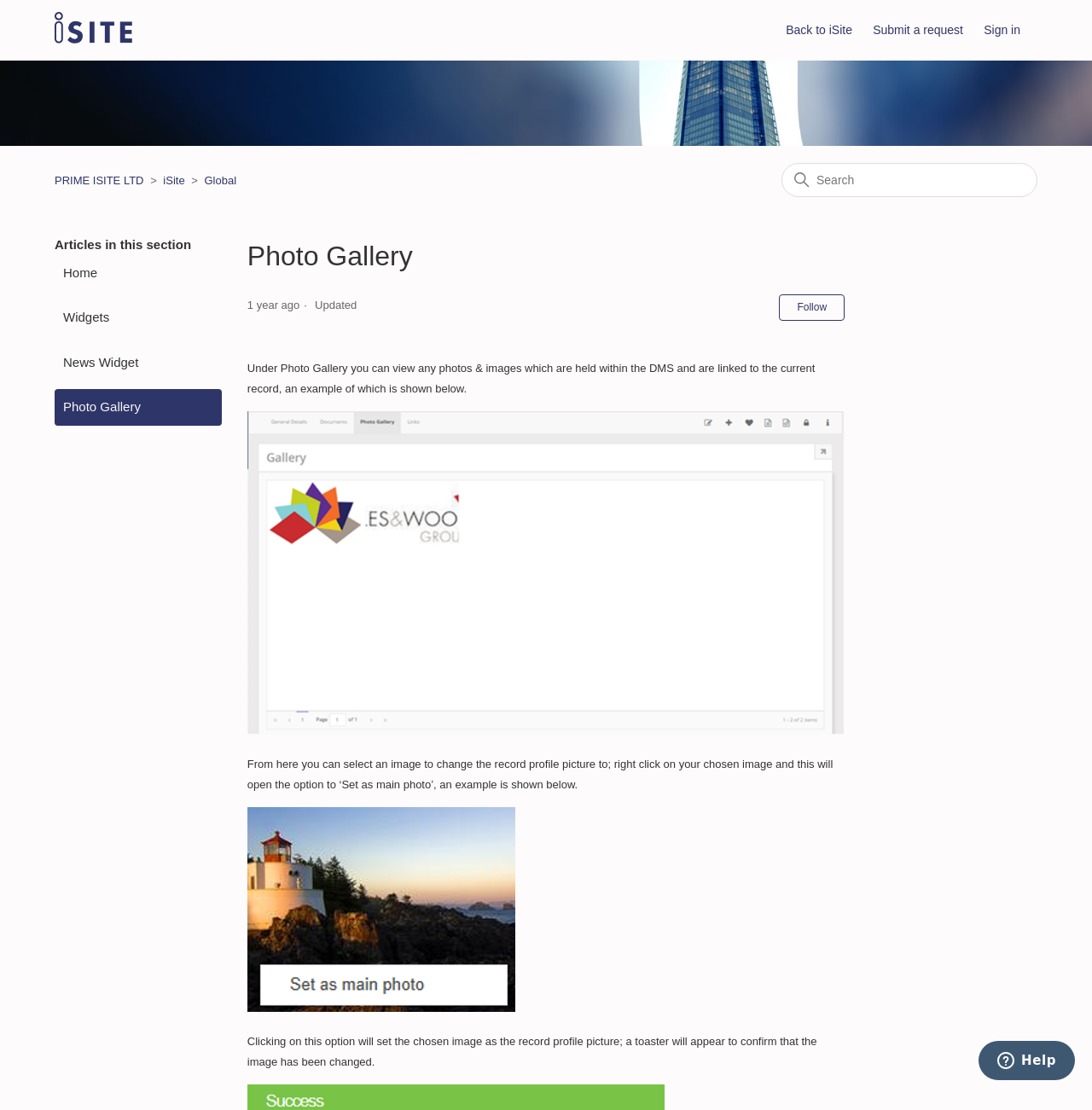Locate the bounding box of the UI element based on this description: "Home". Provide four float numbers between 0 and 1 as [left, top, right, bottom].

[0.05, 0.229, 0.203, 0.262]